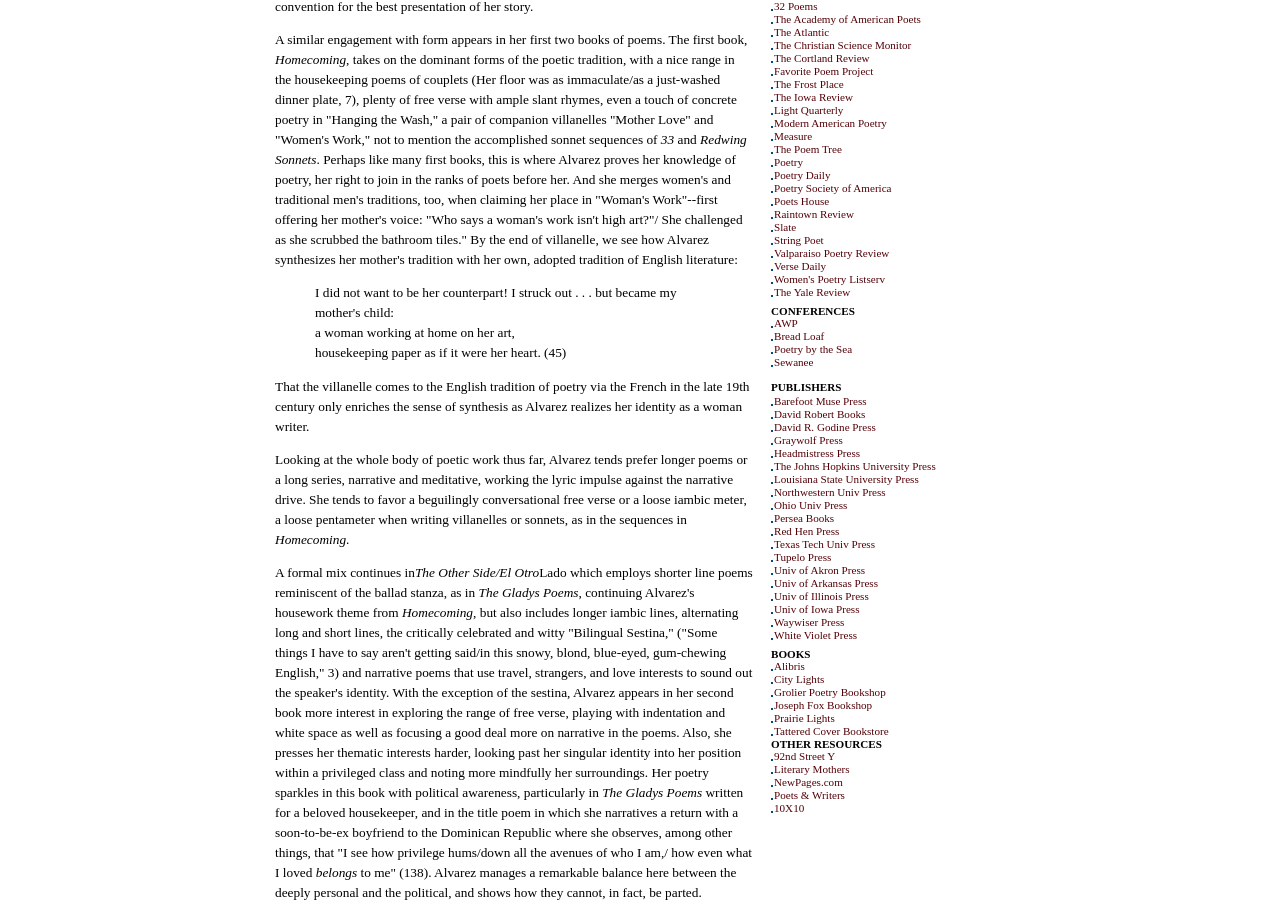What is the theme of the poem that narrates a return with a soon-to-be-ex boyfriend to the Dominican Republic?
Provide a well-explained and detailed answer to the question.

The theme of the poem that narrates a return with a soon-to-be-ex boyfriend to the Dominican Republic is privilege, which is explored through the speaker's observation of how privilege affects their identity and relationships.